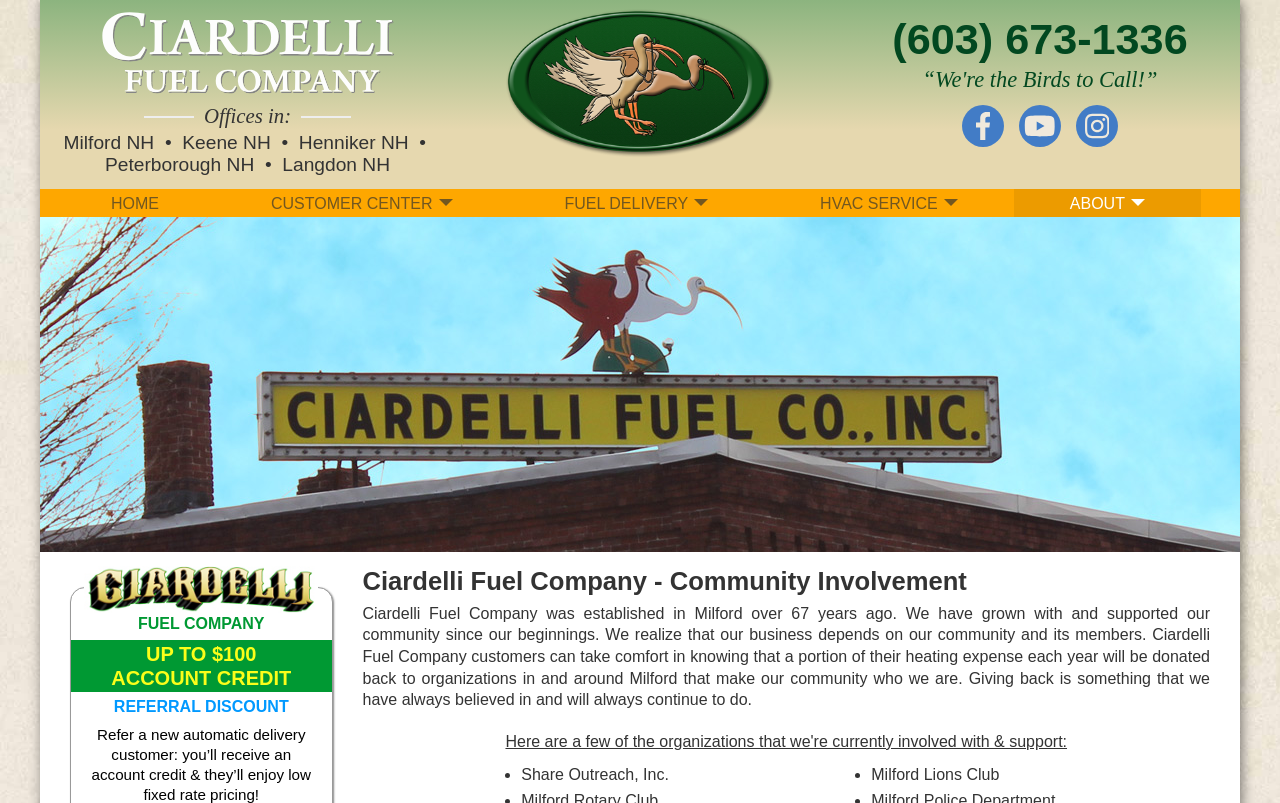Pinpoint the bounding box coordinates of the element that must be clicked to accomplish the following instruction: "Learn about HVAC services". The coordinates should be in the format of four float numbers between 0 and 1, i.e., [left, top, right, bottom].

[0.597, 0.235, 0.792, 0.27]